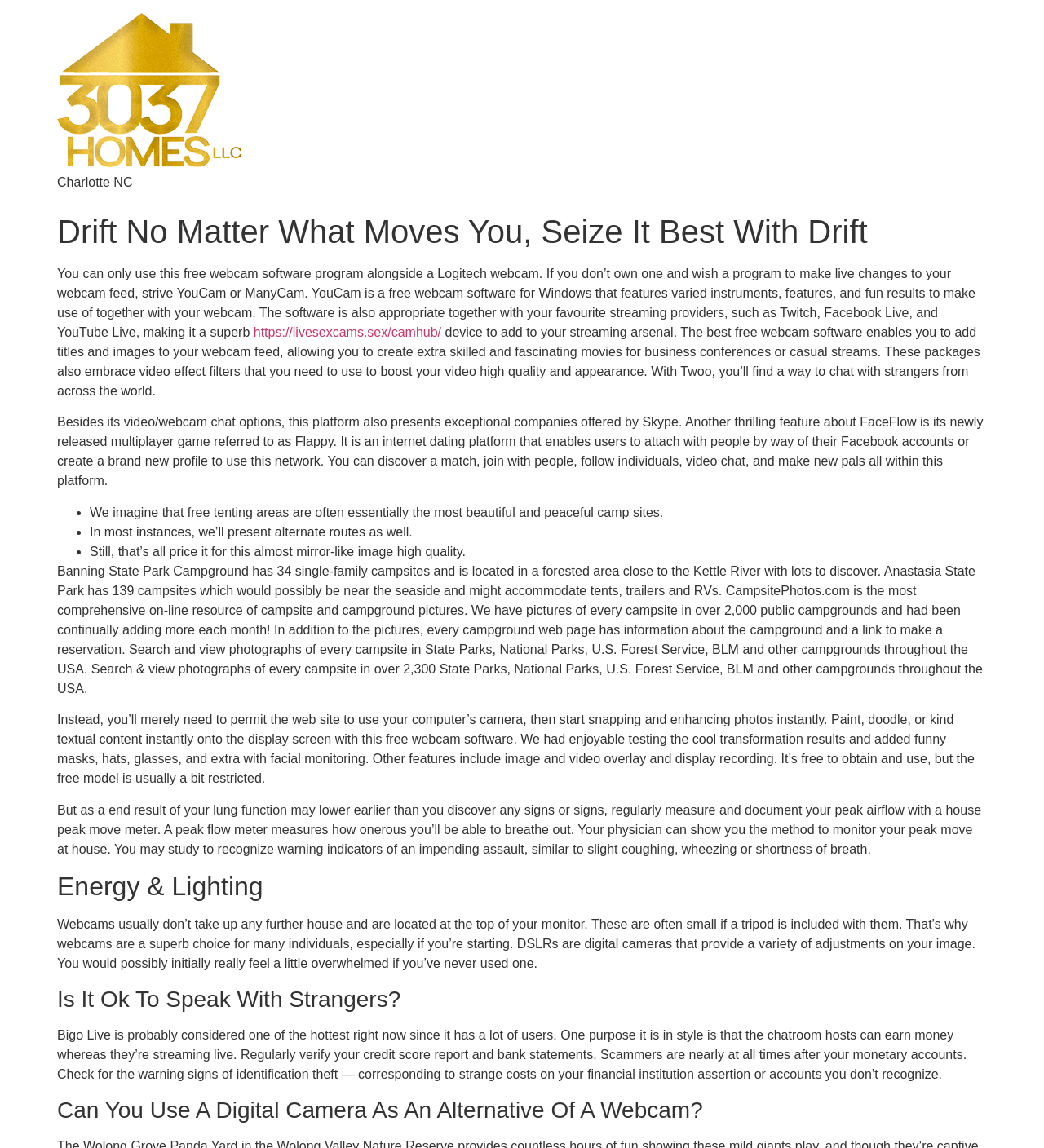Analyze the image and answer the question with as much detail as possible: 
What is Bigo Live?

According to the text, Bigo Live is a popular live streaming platform where chatroom hosts can earn money while streaming live, and it has a large user base.